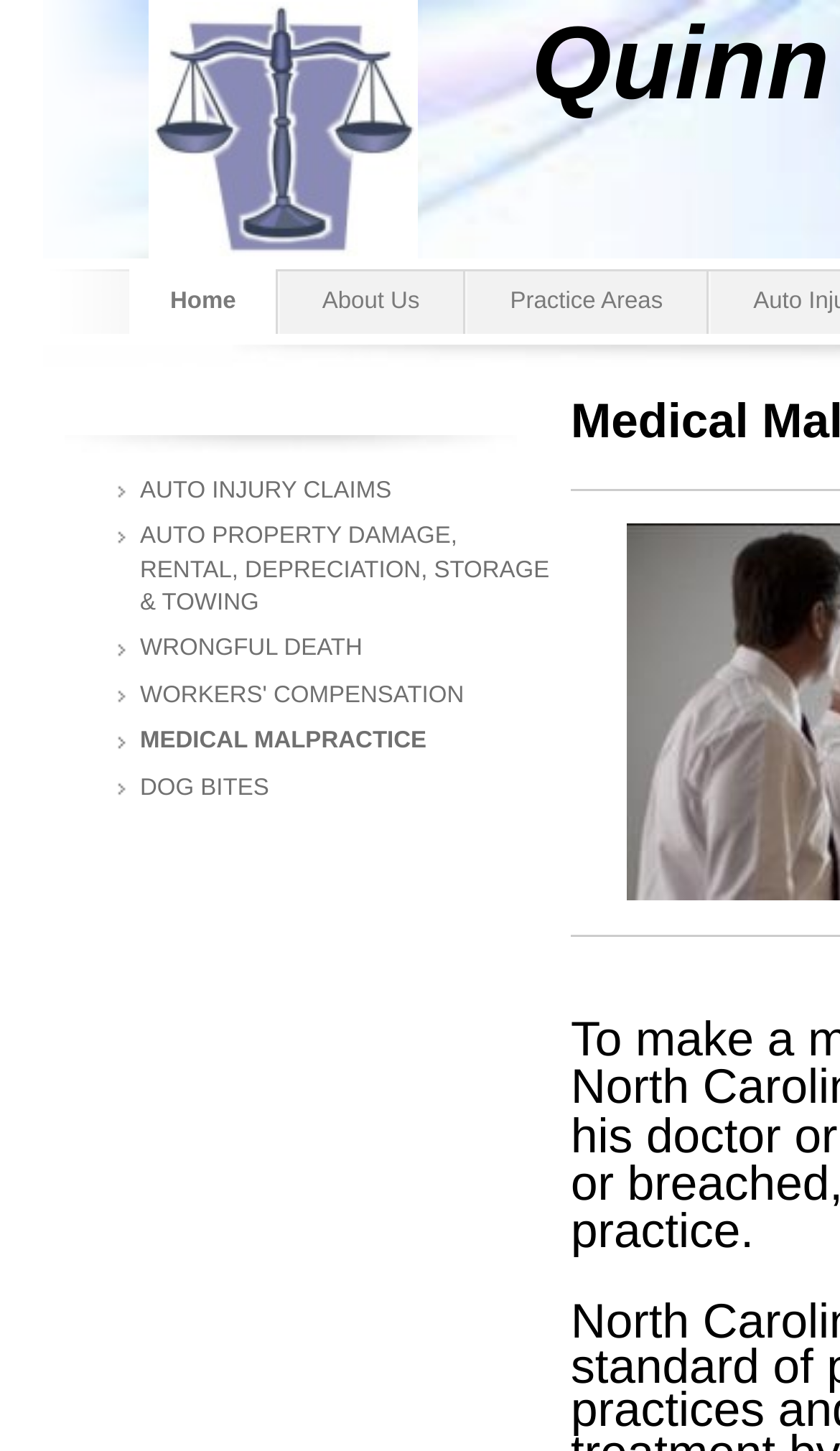Write a detailed summary of the webpage, including text, images, and layout.

The webpage is a law firm's website, specifically Quinn Law Firm, with offices in Fayetteville and Raeford. The top section of the page features a prominent header with the firm's name and a brief description of their services. 

Below the header, there is a navigation menu with four main links: "Home", "About Us", and "Practice Areas", which are positioned horizontally and evenly spaced across the top of the page. 

Further down, there is a list of seven links, each representing a specific practice area of the law firm. These links are stacked vertically and aligned to the left side of the page. The practice areas listed include "AUTO INJURY CLAIMS", "AUTO PROPERTY DAMAGE, RENTAL, DEPRECIATION, STORAGE & TOWING", "WRONGFUL DEATH", "WORKERS' COMPENSATION", "MEDICAL MALPRACTICE", and "DOG BITES".